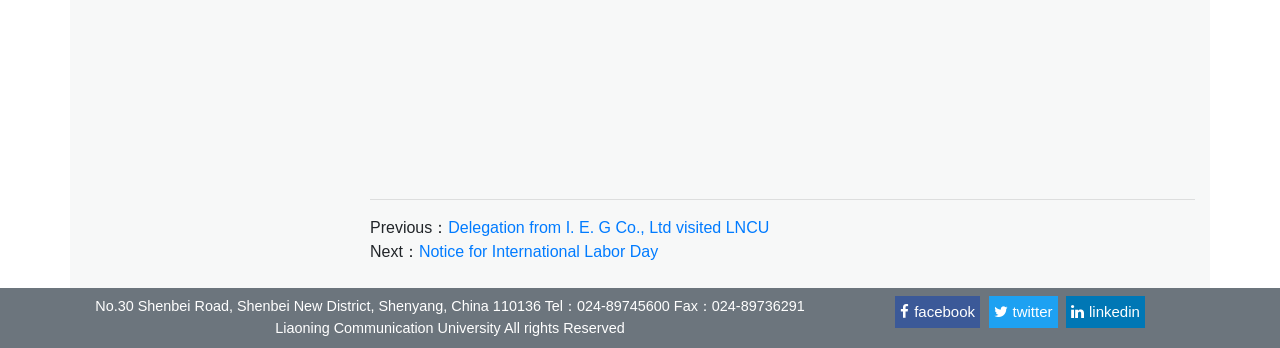What is above the 'Previous：' text? Refer to the image and provide a one-word or short phrase answer.

Separator